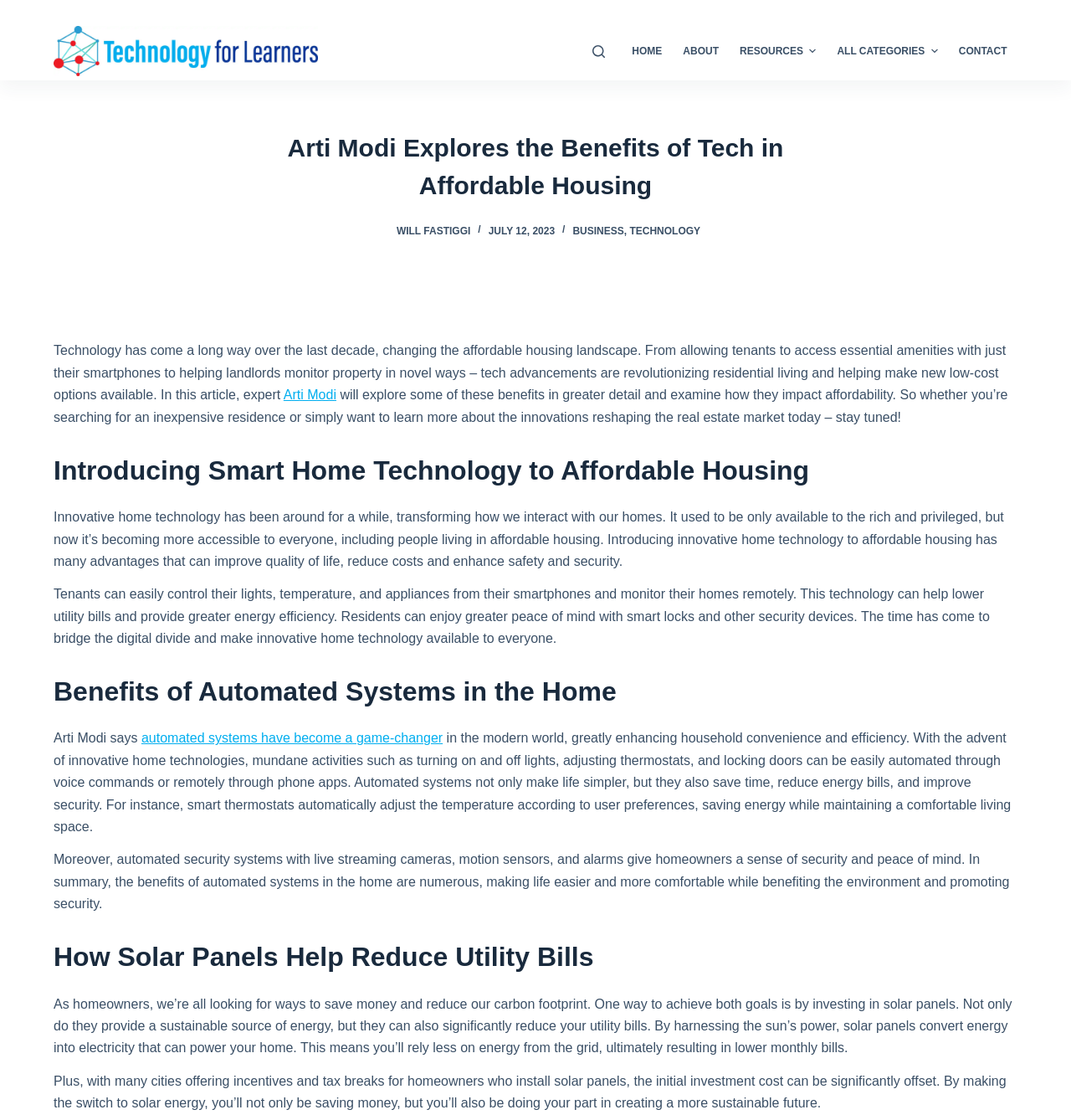How can solar panels help homeowners?
Could you give a comprehensive explanation in response to this question?

The article states that solar panels can help homeowners reduce their utility bills by harnessing the sun's power and providing a sustainable source of energy, which can also lead to incentives and tax breaks.